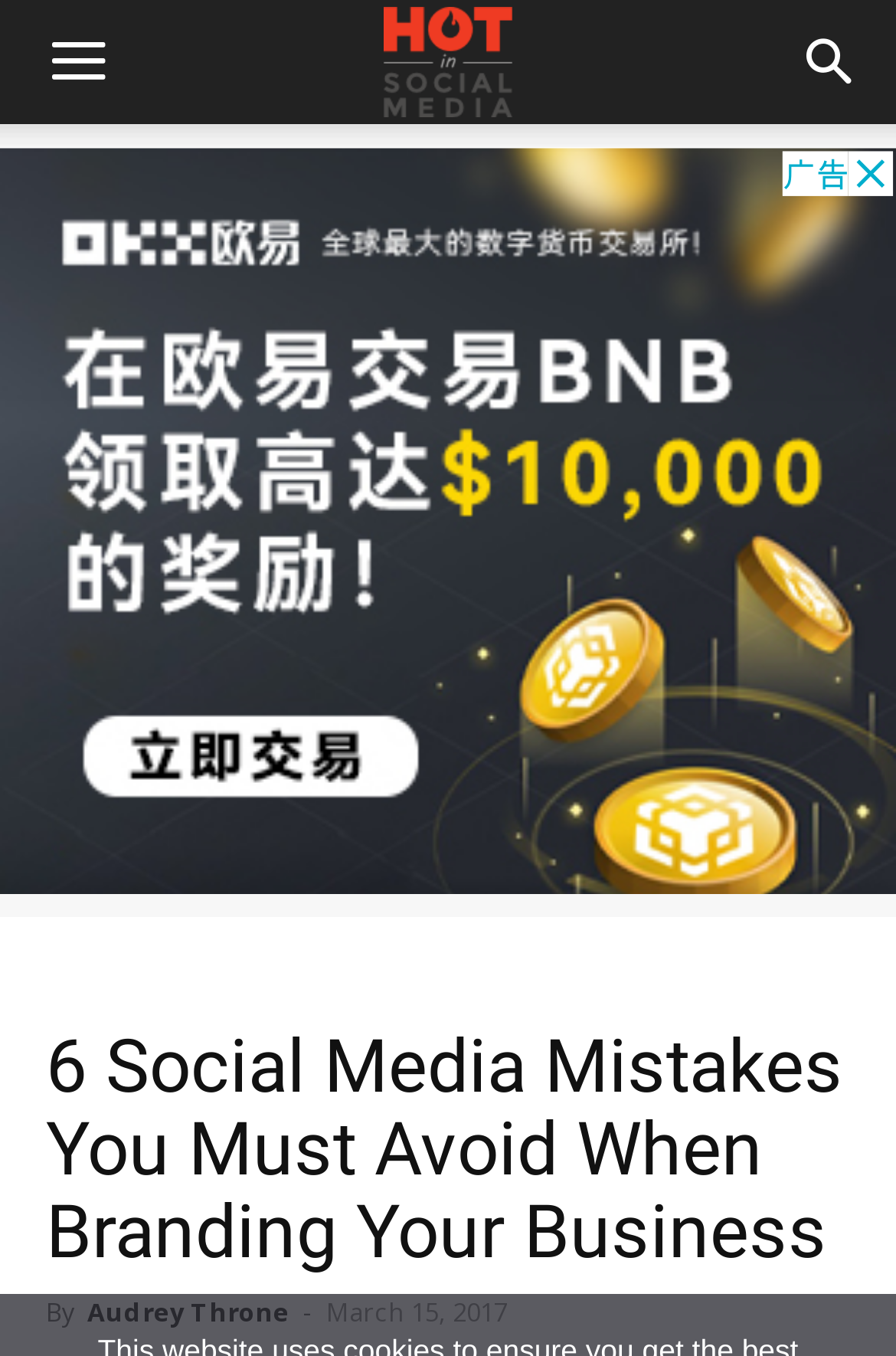Bounding box coordinates are given in the format (top-left x, top-left y, bottom-right x, bottom-right y). All values should be floating point numbers between 0 and 1. Provide the bounding box coordinate for the UI element described as: Audrey Throne

[0.097, 0.954, 0.323, 0.98]